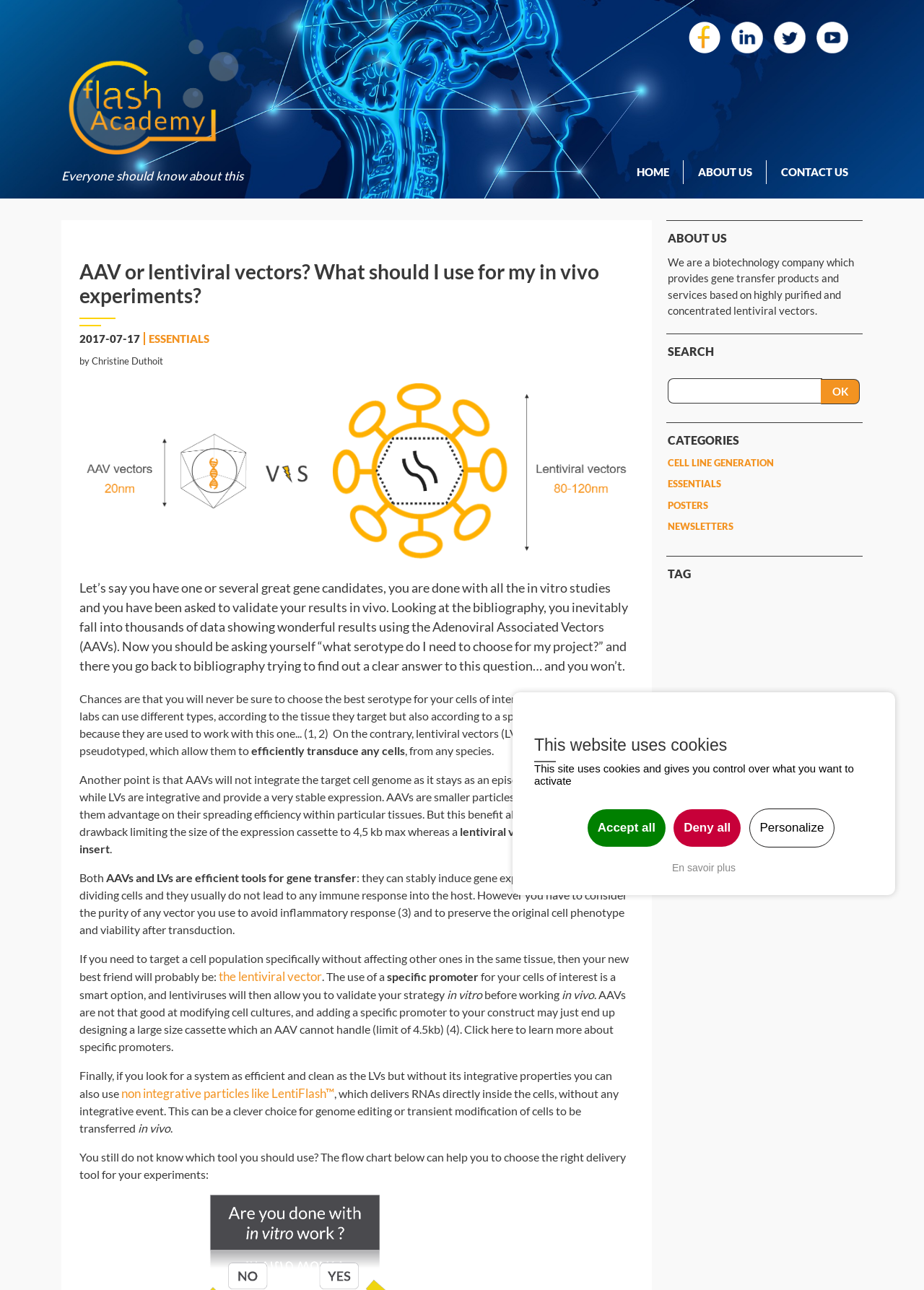What is the purpose of using a specific promoter?
Please respond to the question with a detailed and thorough explanation.

The blog post mentions that using a specific promoter is a smart option to target specific cells of interest, allowing for more precise gene transfer and expression.